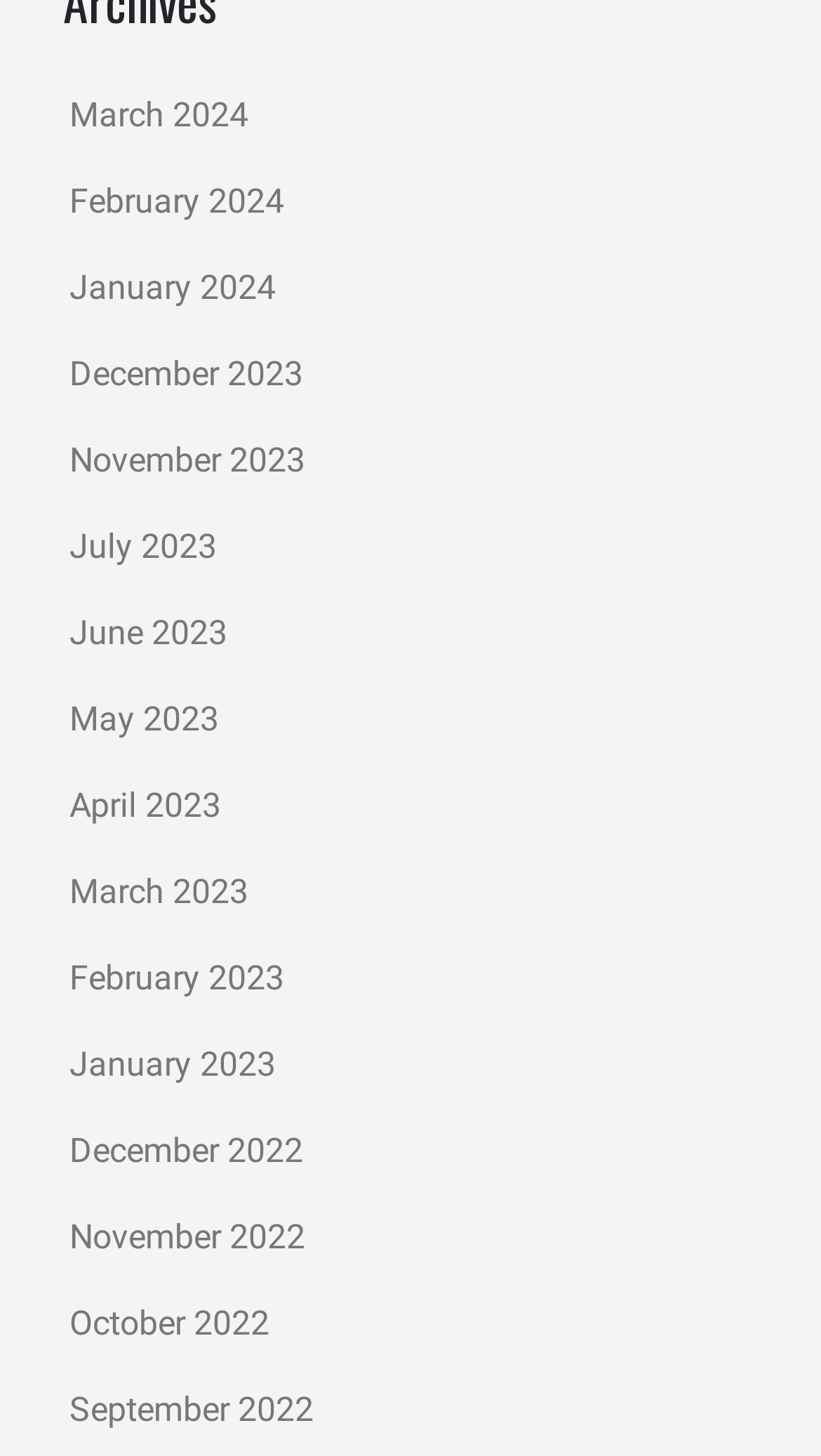Given the element description: "January 2023", predict the bounding box coordinates of this UI element. The coordinates must be four float numbers between 0 and 1, given as [left, top, right, bottom].

[0.085, 0.717, 0.336, 0.744]